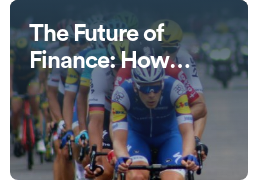Respond with a single word or phrase:
What theme does the racing imagery reflect?

Momentum and progress